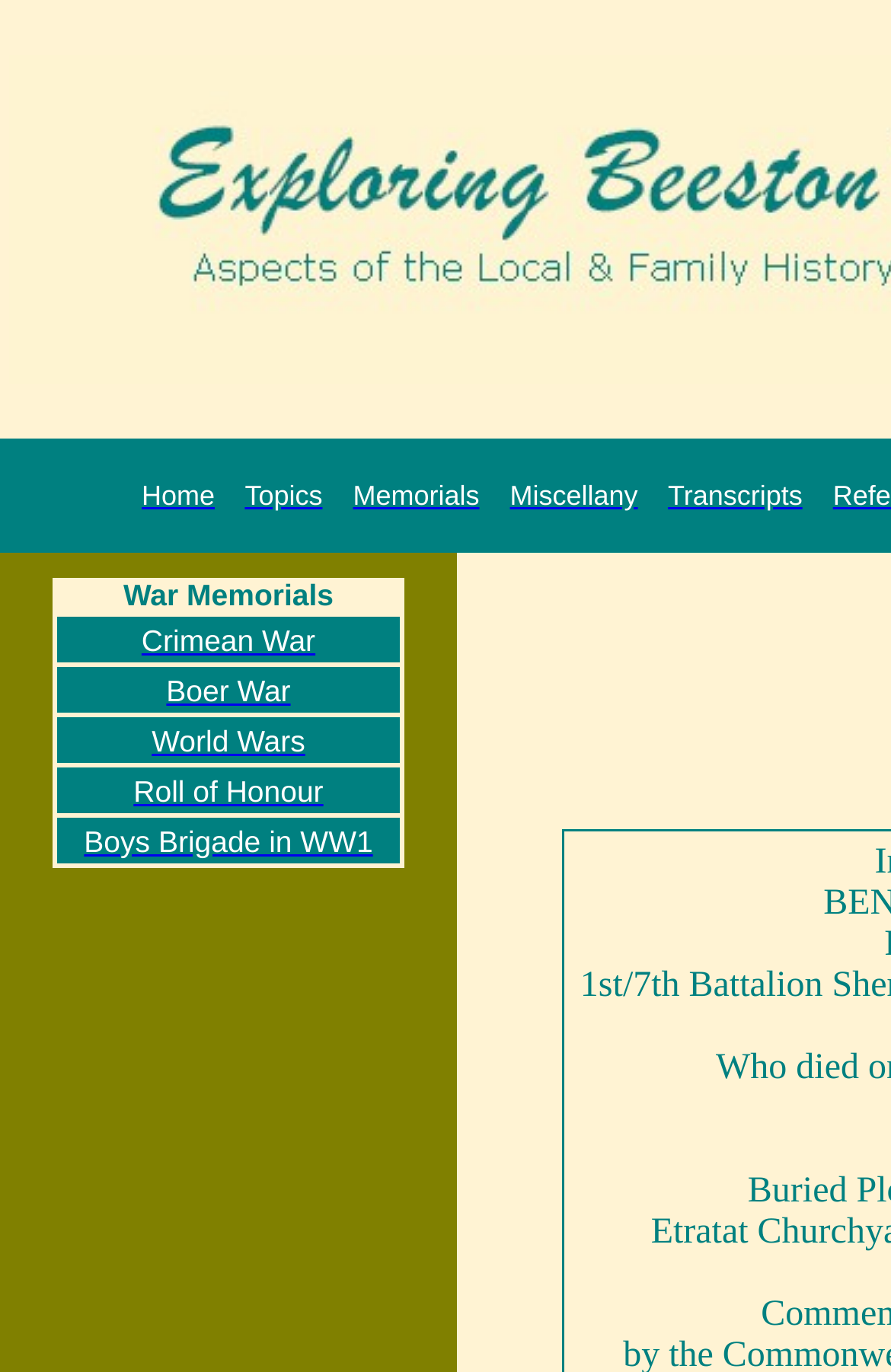Please indicate the bounding box coordinates of the element's region to be clicked to achieve the instruction: "Go to Memorials". Provide the coordinates as four float numbers between 0 and 1, i.e., [left, top, right, bottom].

[0.396, 0.35, 0.538, 0.373]